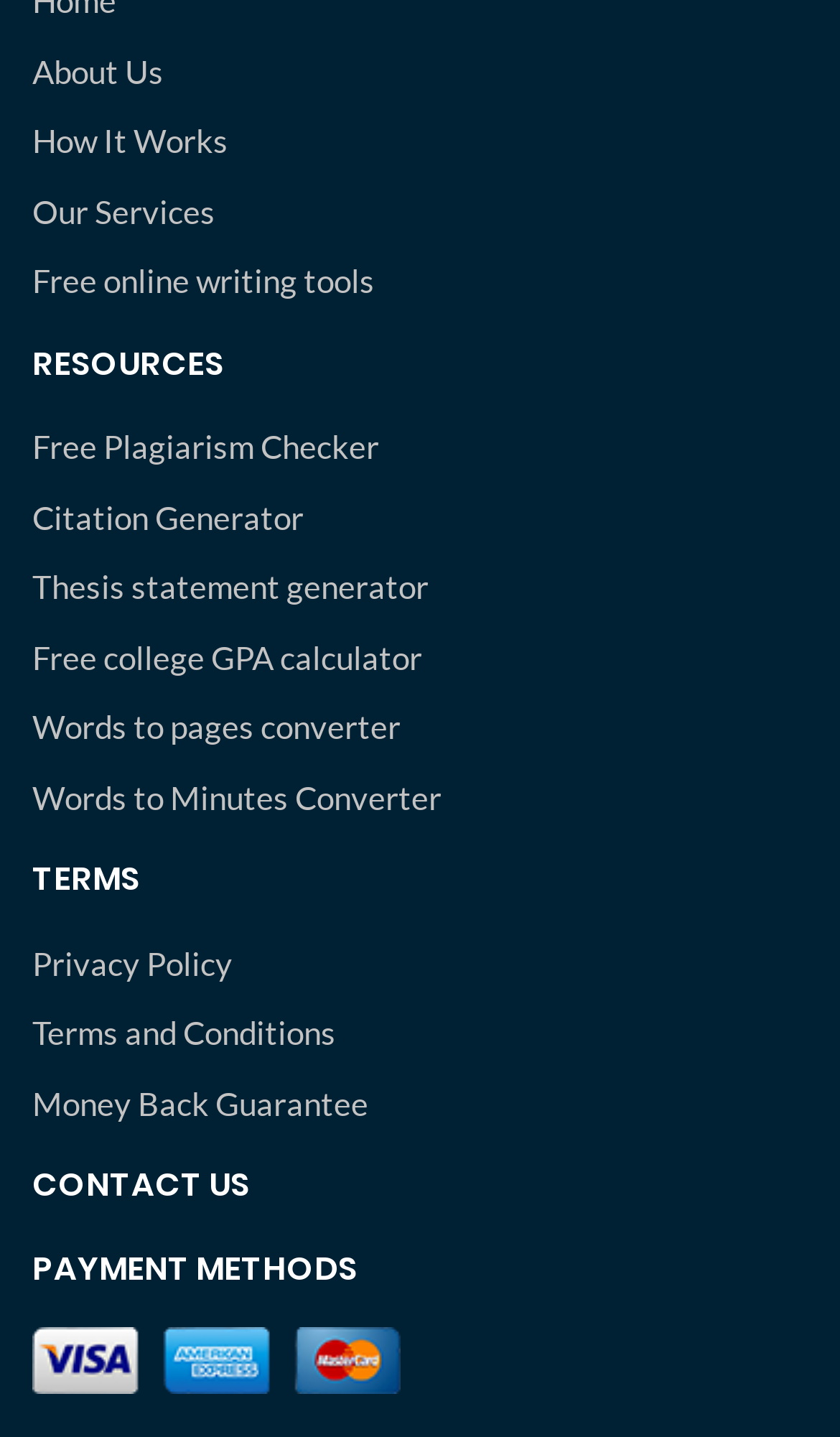Respond to the question below with a single word or phrase:
How many services are listed?

1